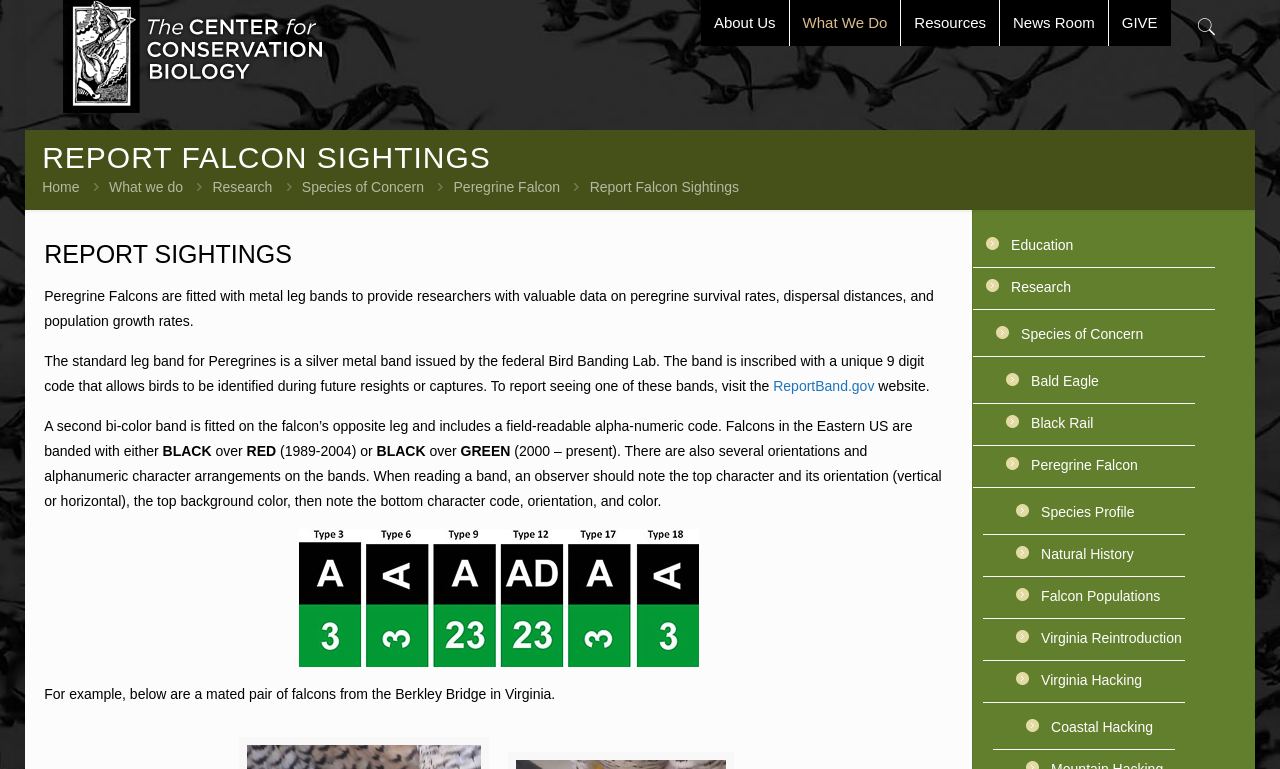Specify the bounding box coordinates for the region that must be clicked to perform the given instruction: "Go to the 'Species of Concern' page".

[0.776, 0.408, 0.965, 0.463]